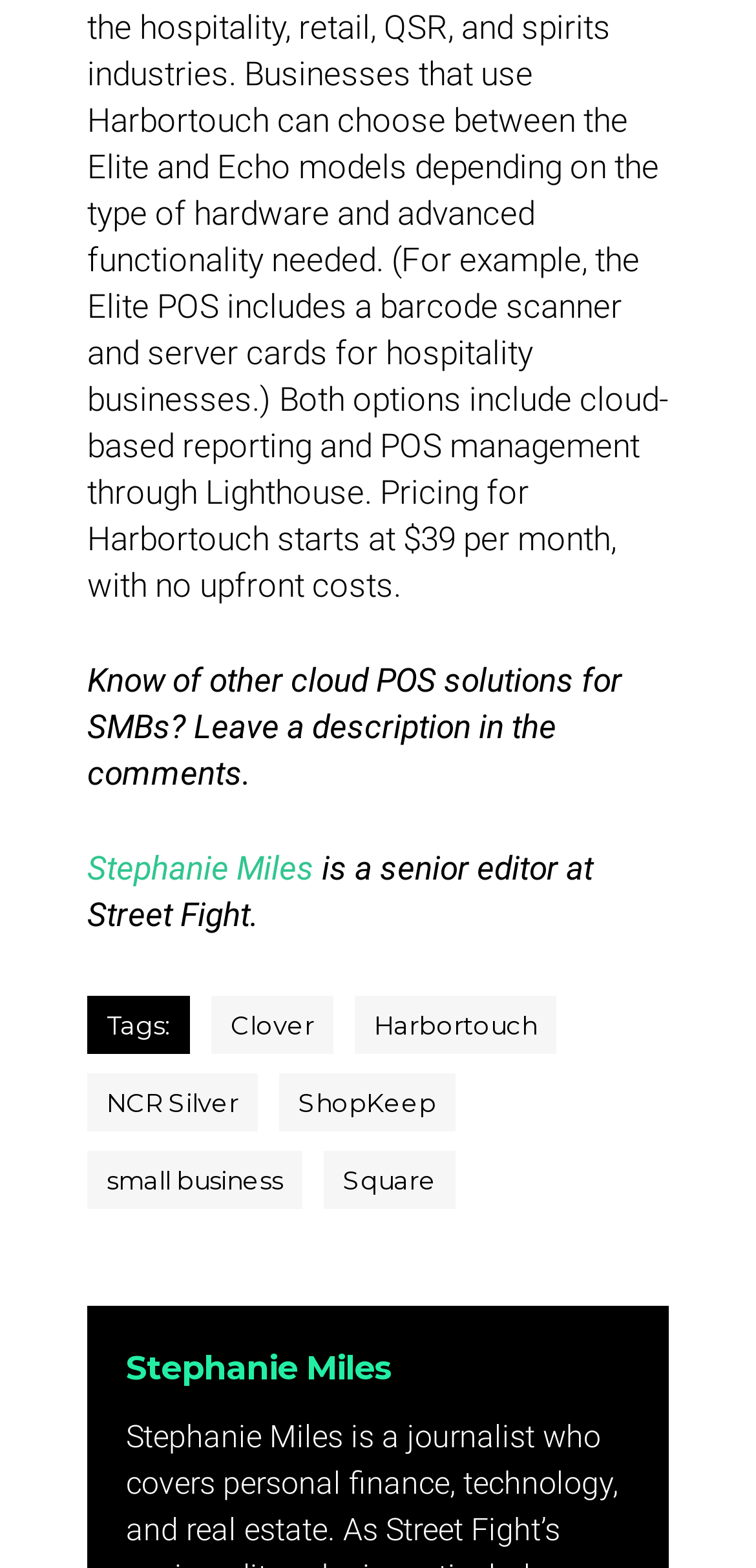Who is the author of this article?
Respond with a short answer, either a single word or a phrase, based on the image.

Stephanie Miles